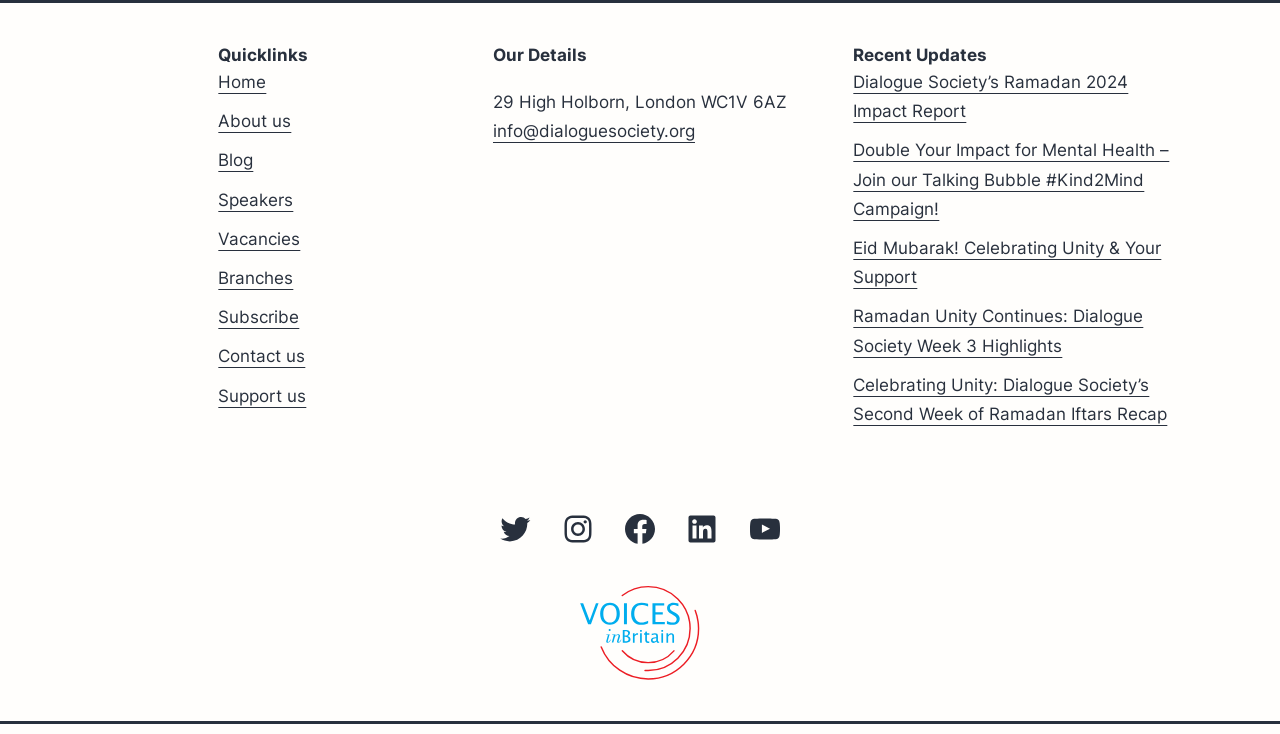Provide the bounding box coordinates for the area that should be clicked to complete the instruction: "contact us".

[0.171, 0.471, 0.239, 0.499]